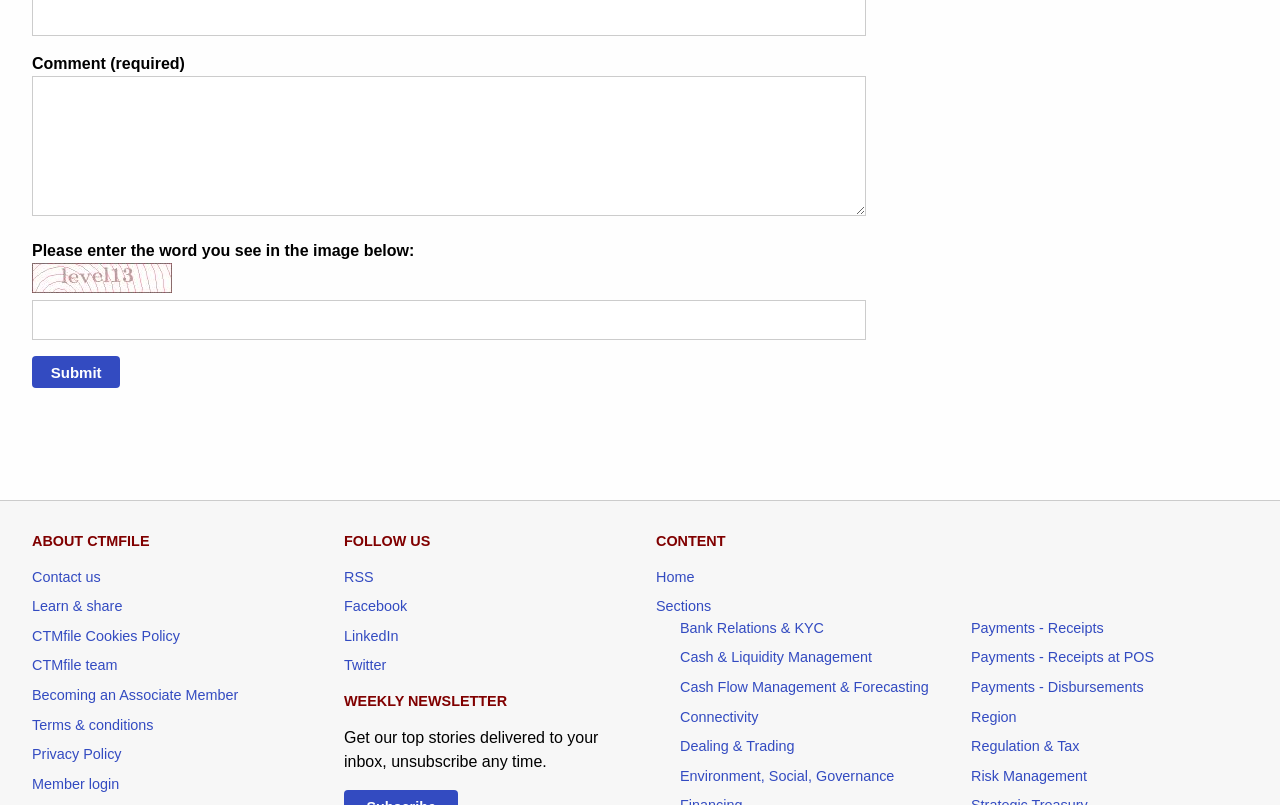What is the topic of the section with links 'Bank Relations & KYC', 'Cash & Liquidity Management', etc.?
Refer to the screenshot and answer in one word or phrase.

Financial topics